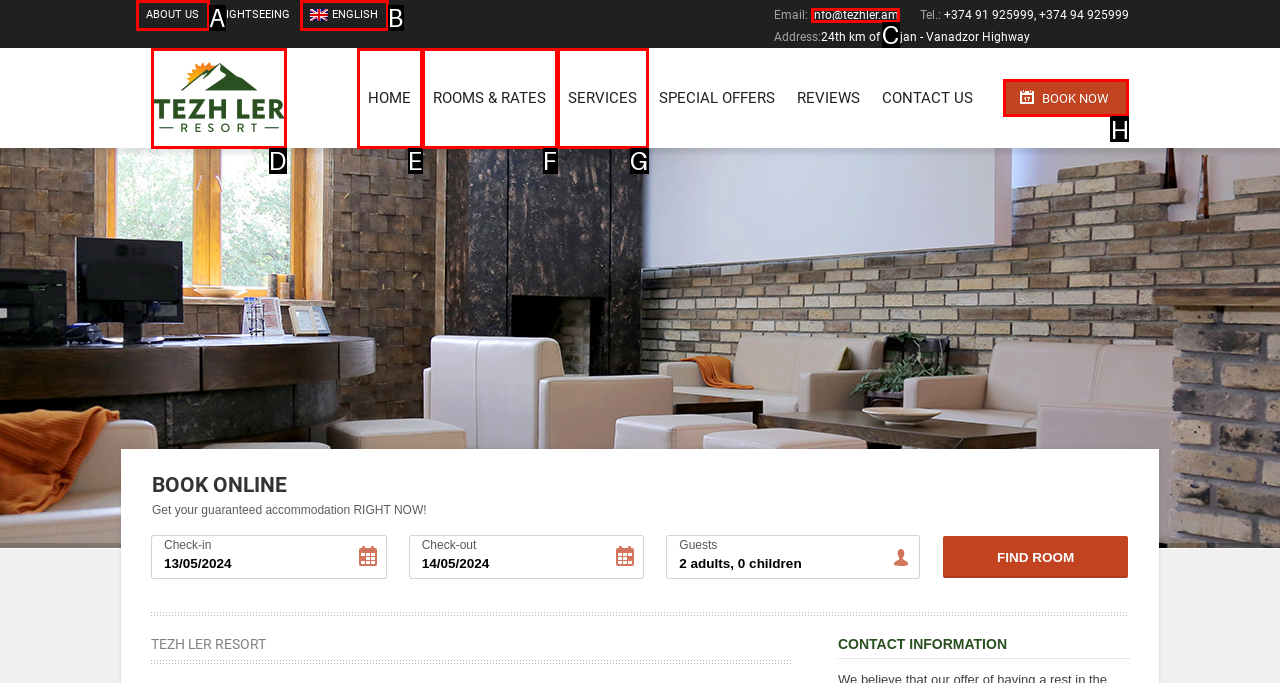Determine the correct UI element to click for this instruction: Click on BOOK NOW. Respond with the letter of the chosen element.

H